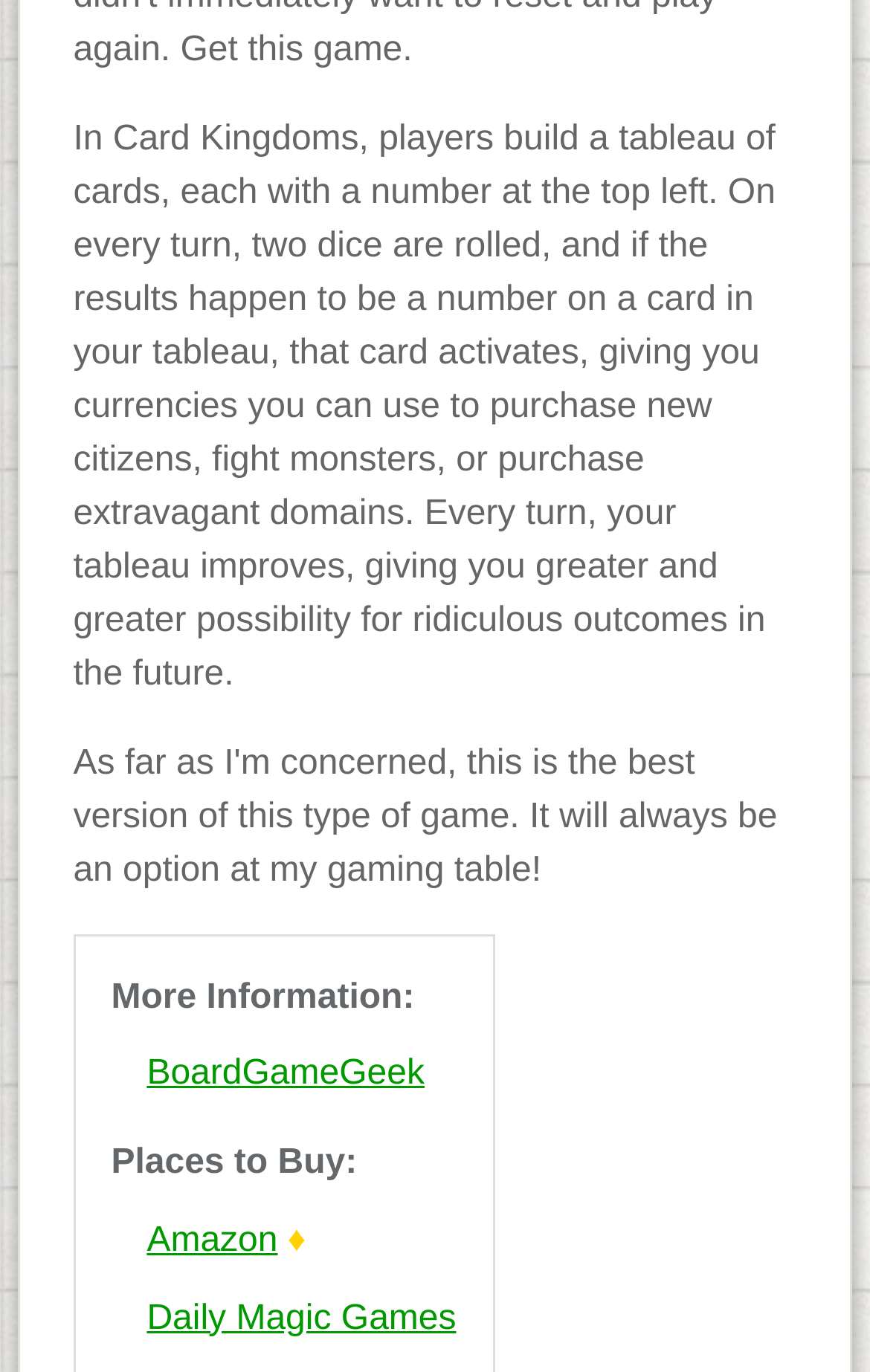Given the element description: "BoardGameGeek", predict the bounding box coordinates of this UI element. The coordinates must be four float numbers between 0 and 1, given as [left, top, right, bottom].

[0.169, 0.769, 0.488, 0.797]